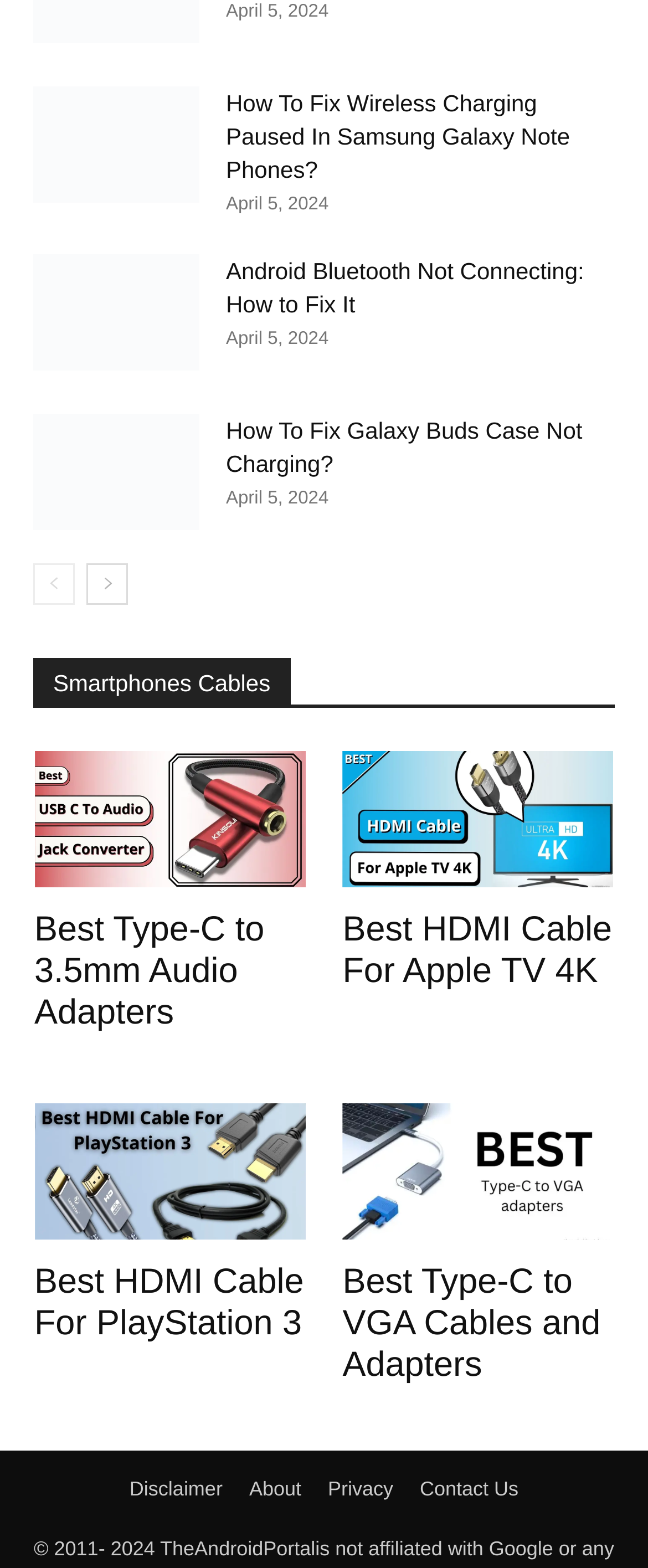Determine the bounding box coordinates for the region that must be clicked to execute the following instruction: "Go to the previous page".

[0.051, 0.36, 0.115, 0.386]